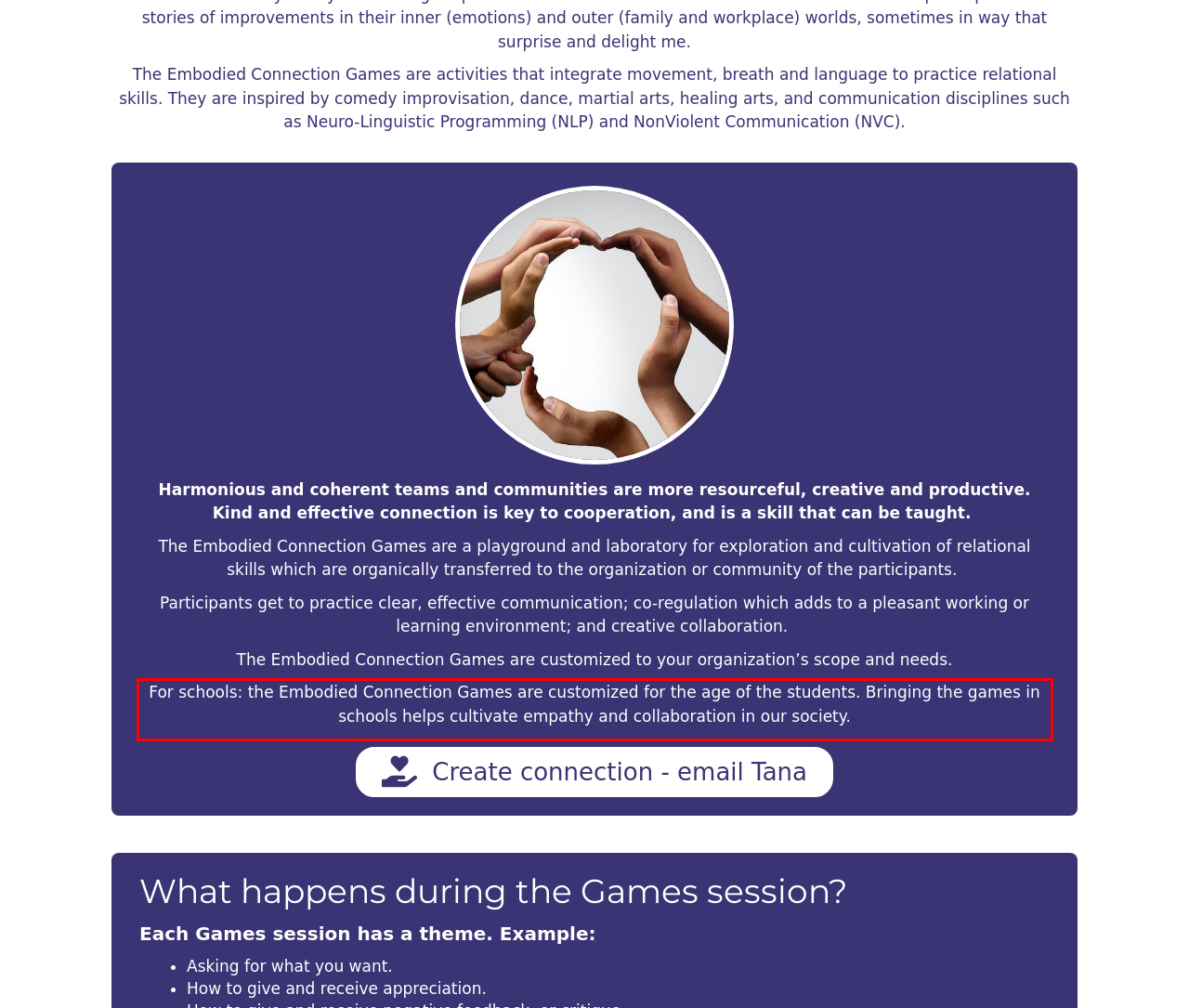Examine the webpage screenshot and use OCR to recognize and output the text within the red bounding box.

For schools: the Embodied Connection Games are customized for the age of the students. Bringing the games in schools helps cultivate empathy and collaboration in our society.